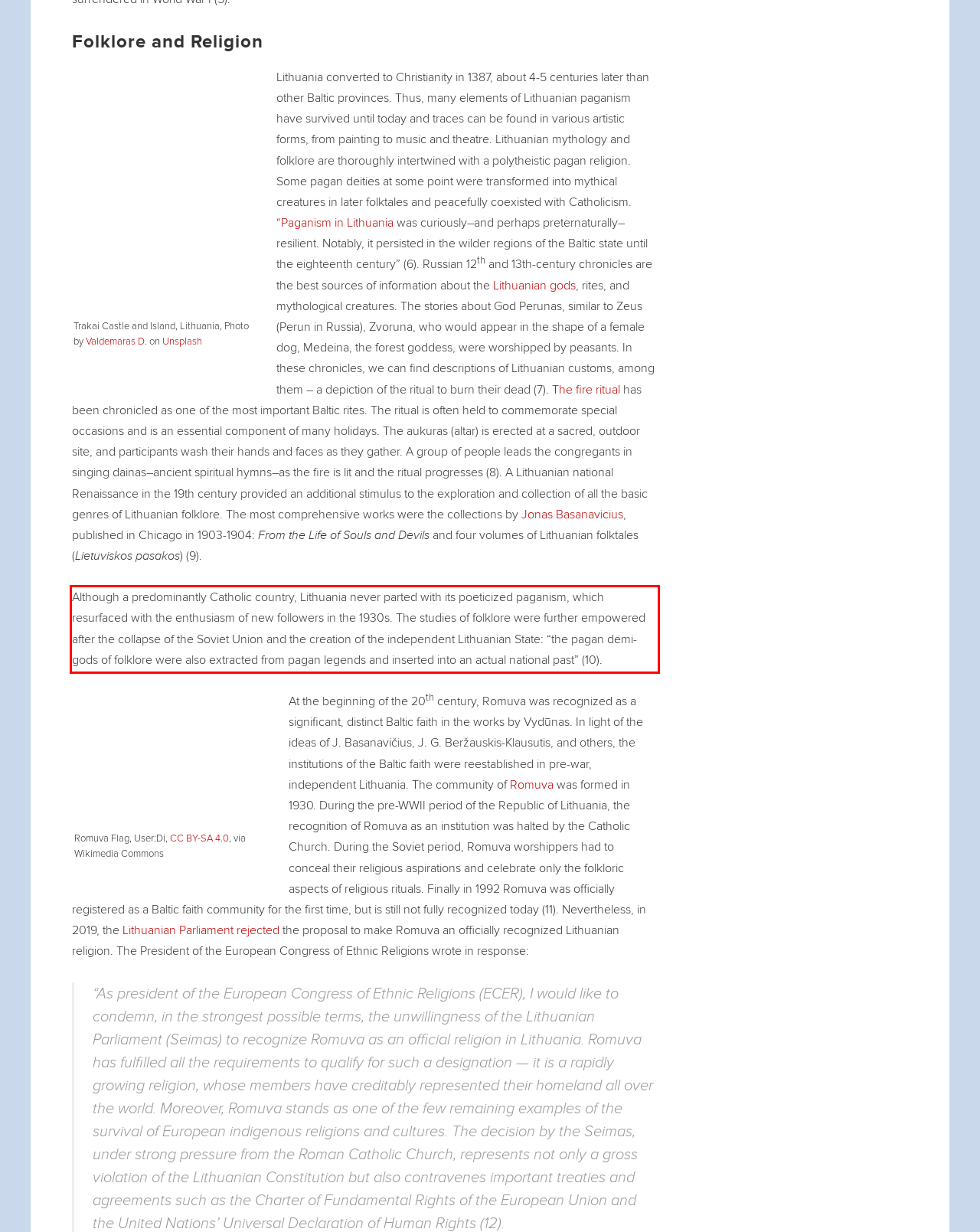You are given a screenshot showing a webpage with a red bounding box. Perform OCR to capture the text within the red bounding box.

Although a predominantly Catholic country, Lithuania never parted with its poeticized paganism, which resurfaced with the enthusiasm of new followers in the 1930s. The studies of folklore were further empowered after the collapse of the Soviet Union and the creation of the independent Lithuanian State: “the pagan demi-gods of folklore were also extracted from pagan legends and inserted into an actual national past” (10).